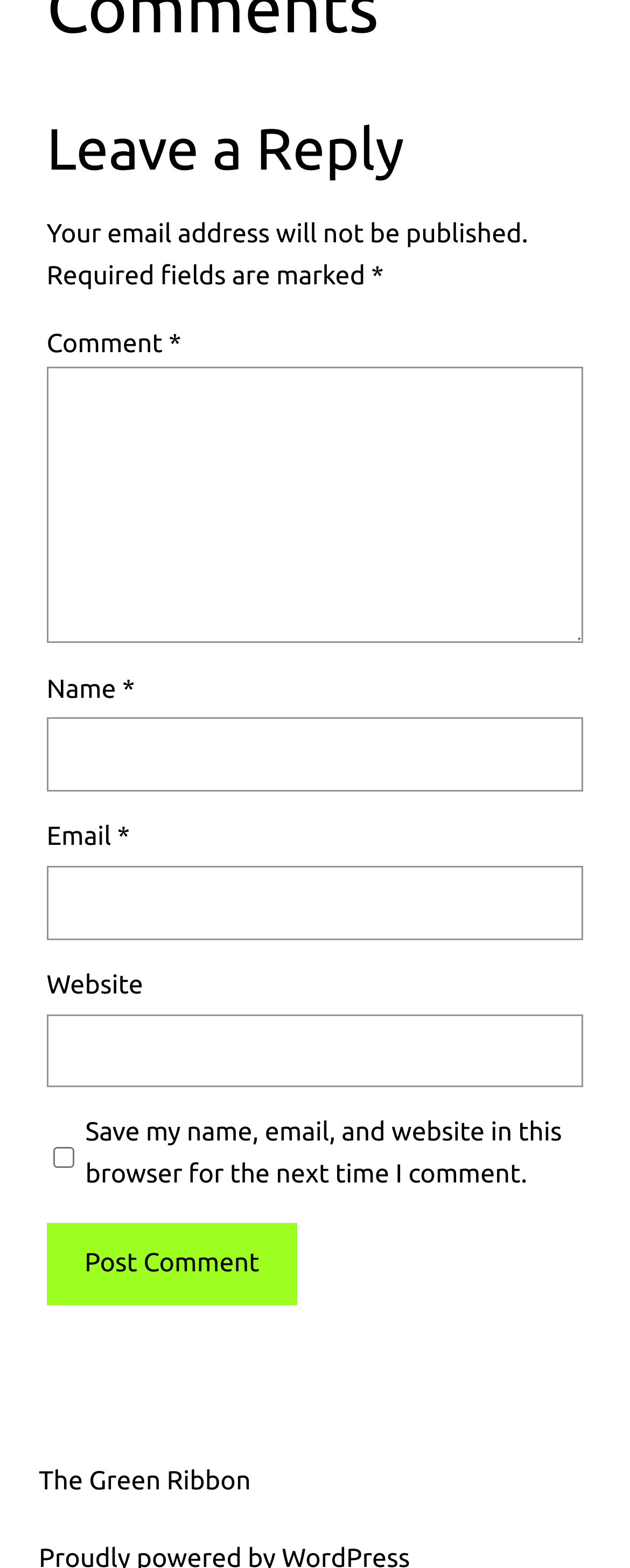How many required fields are there in the comment form?
Based on the screenshot, answer the question with a single word or phrase.

Three